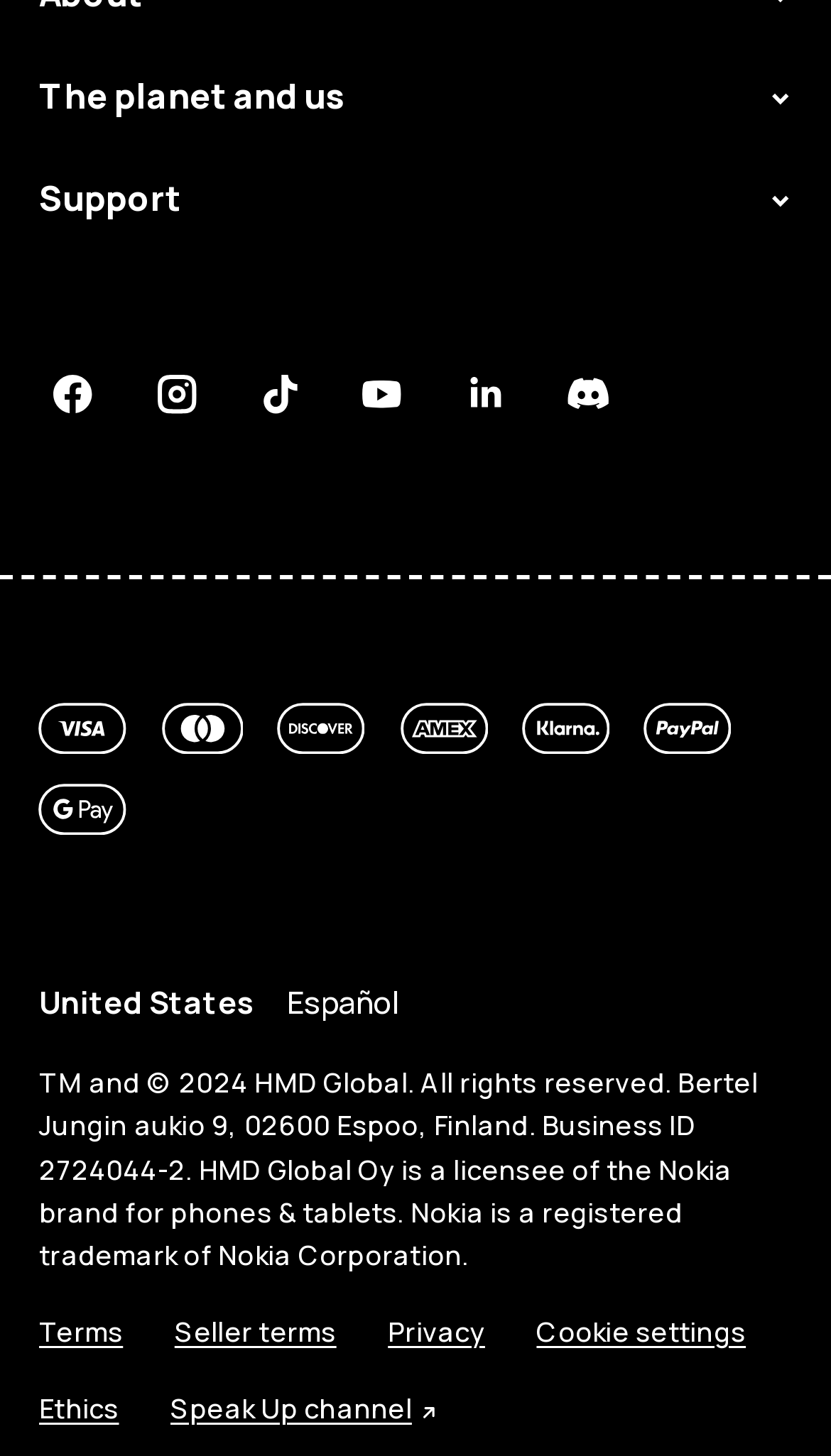Identify the bounding box coordinates of the area you need to click to perform the following instruction: "View the Youtube channel".

[0.419, 0.247, 0.502, 0.294]